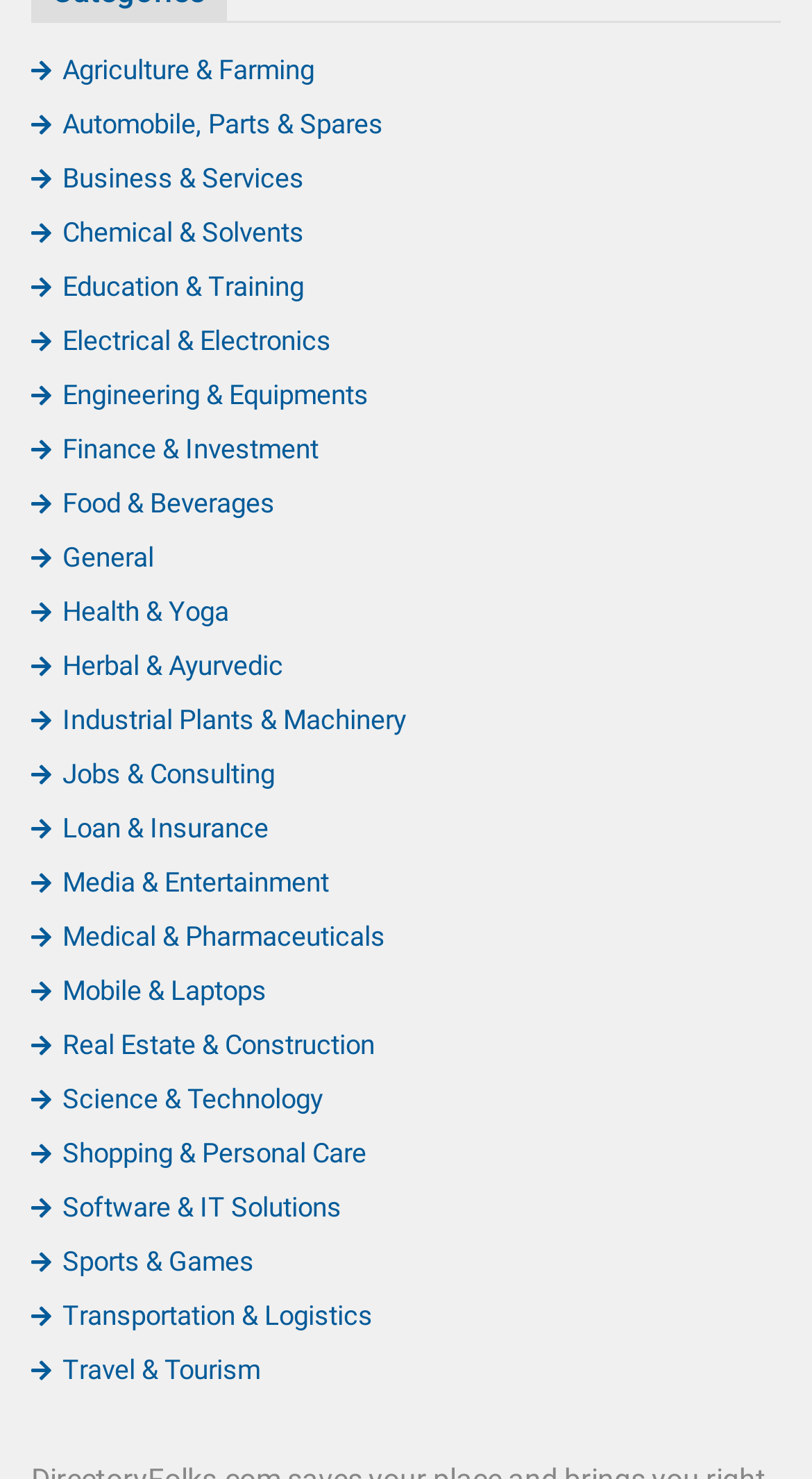Determine the bounding box coordinates for the area you should click to complete the following instruction: "Check out Health & Yoga".

[0.038, 0.403, 0.282, 0.424]